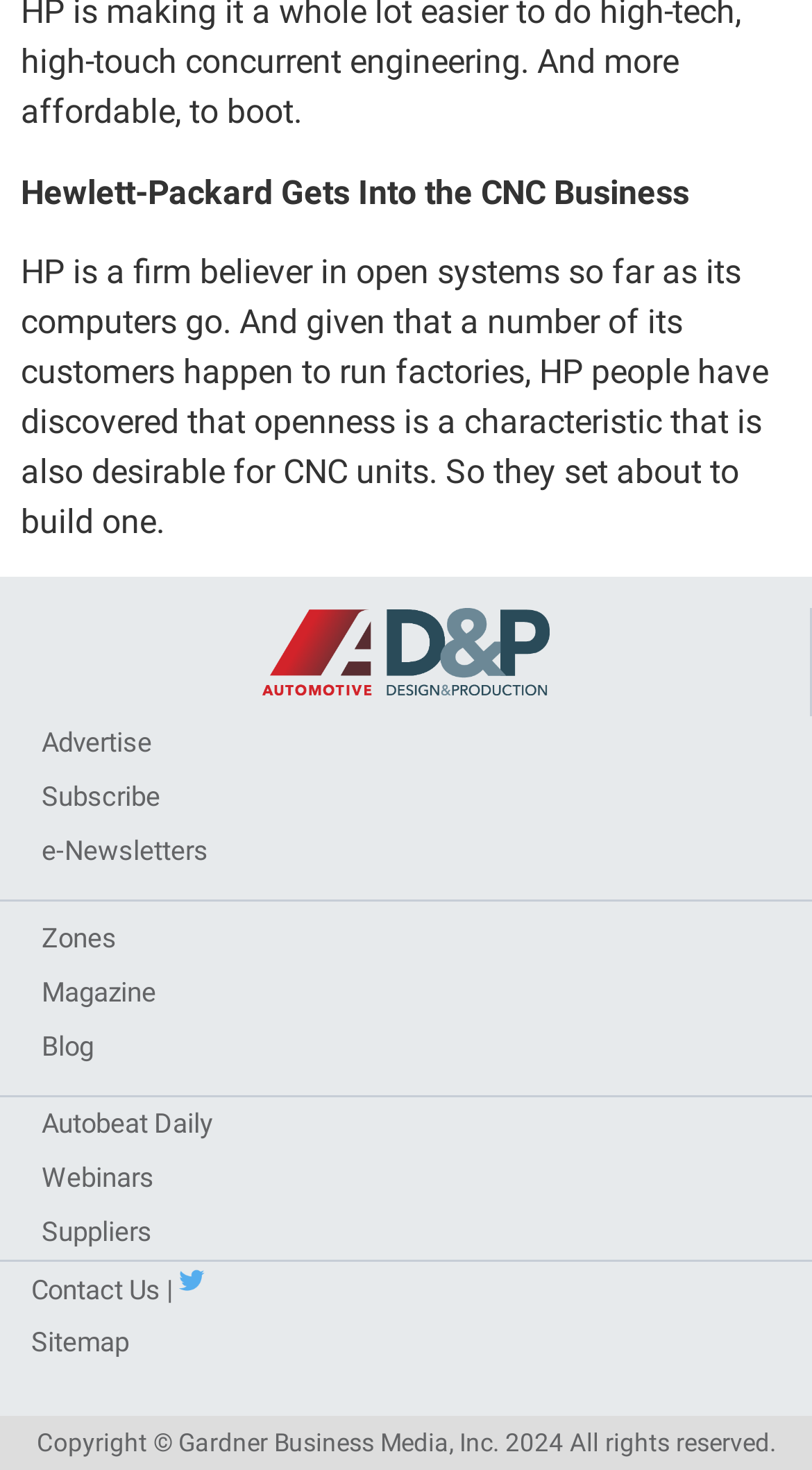Determine the bounding box for the UI element that matches this description: "Contact Us |".

[0.038, 0.867, 0.213, 0.888]